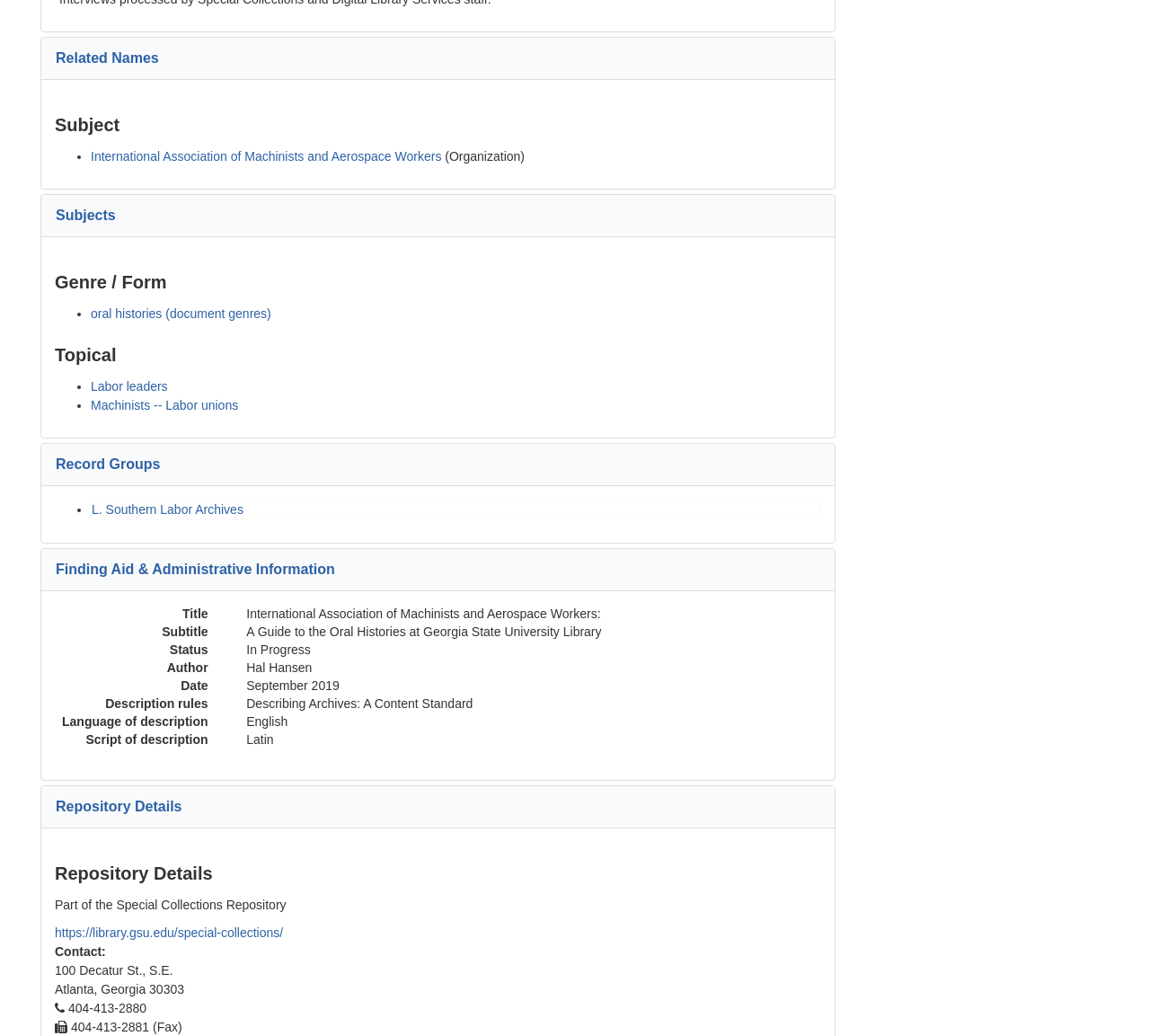Show the bounding box coordinates of the element that should be clicked to complete the task: "Expand Record Groups".

[0.048, 0.441, 0.139, 0.455]